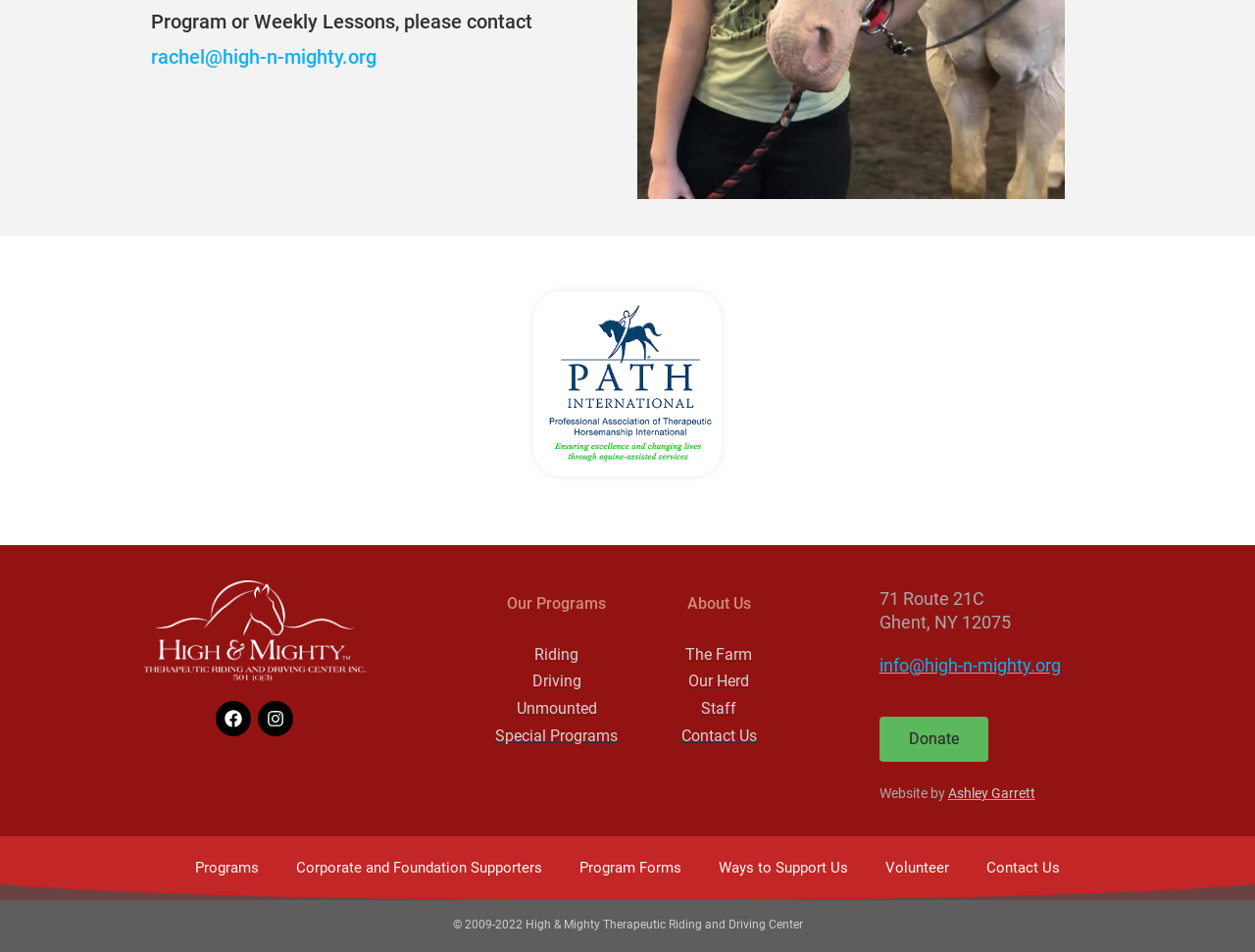Find the bounding box coordinates of the element to click in order to complete the given instruction: "Click the PATH International logo."

[0.377, 0.306, 0.623, 0.5]